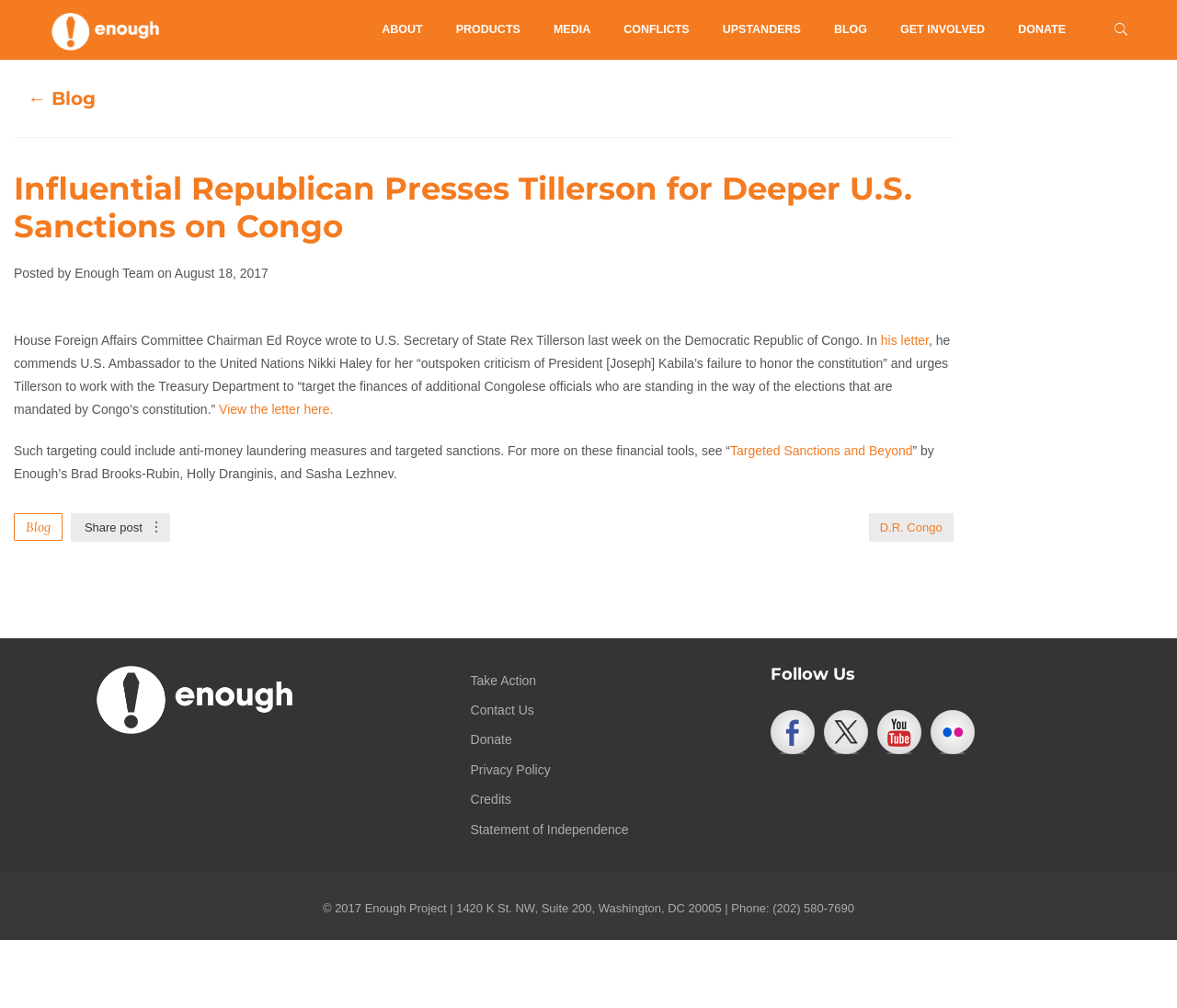What is the topic of the article?
From the screenshot, provide a brief answer in one word or phrase.

U.S. sanctions on Congo